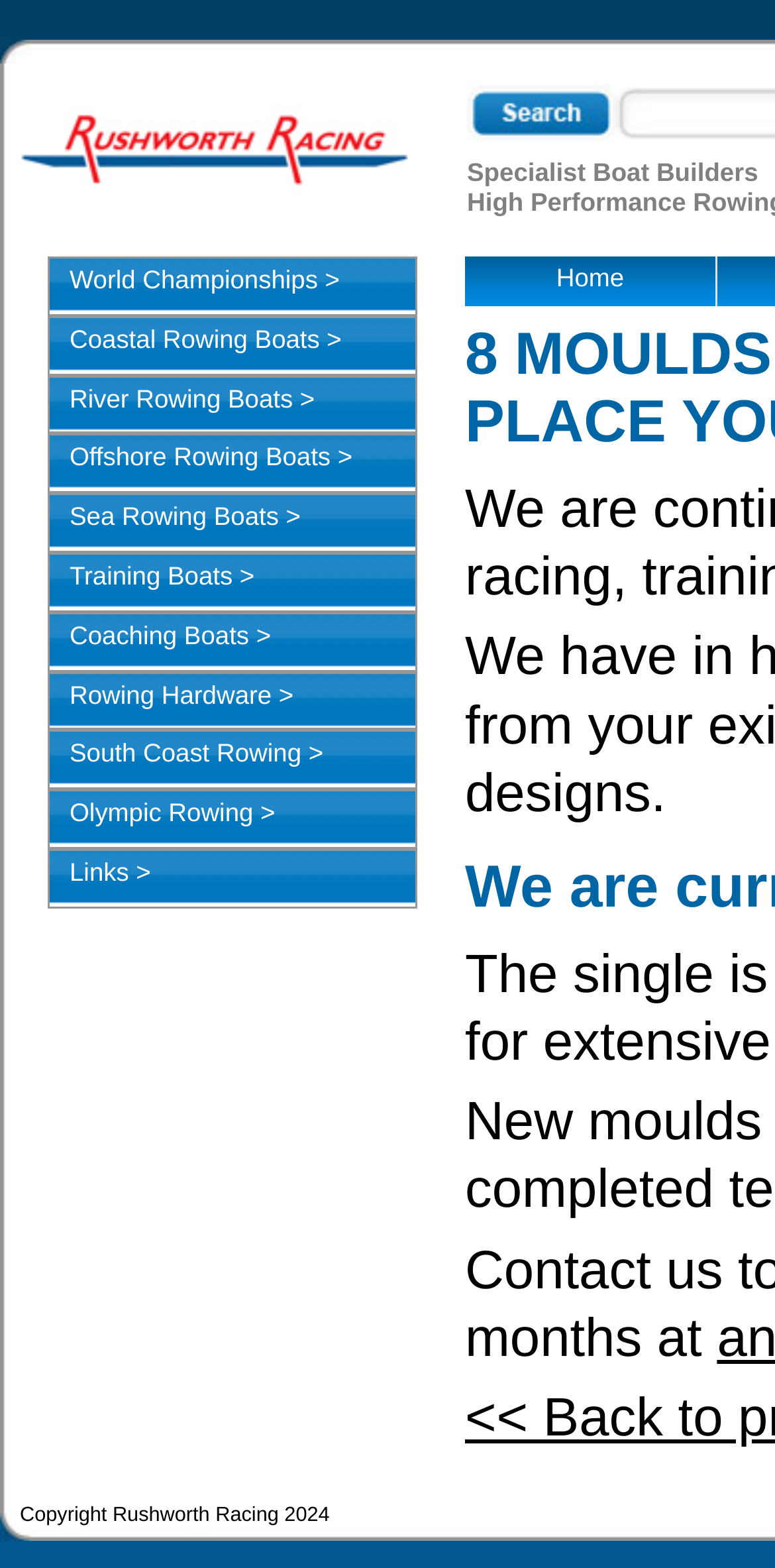What year is the copyright for?
Please give a detailed and elaborate answer to the question based on the image.

The copyright year can be found at the bottom of the webpage, where it says 'Copyright Rushworth Racing 2024'.